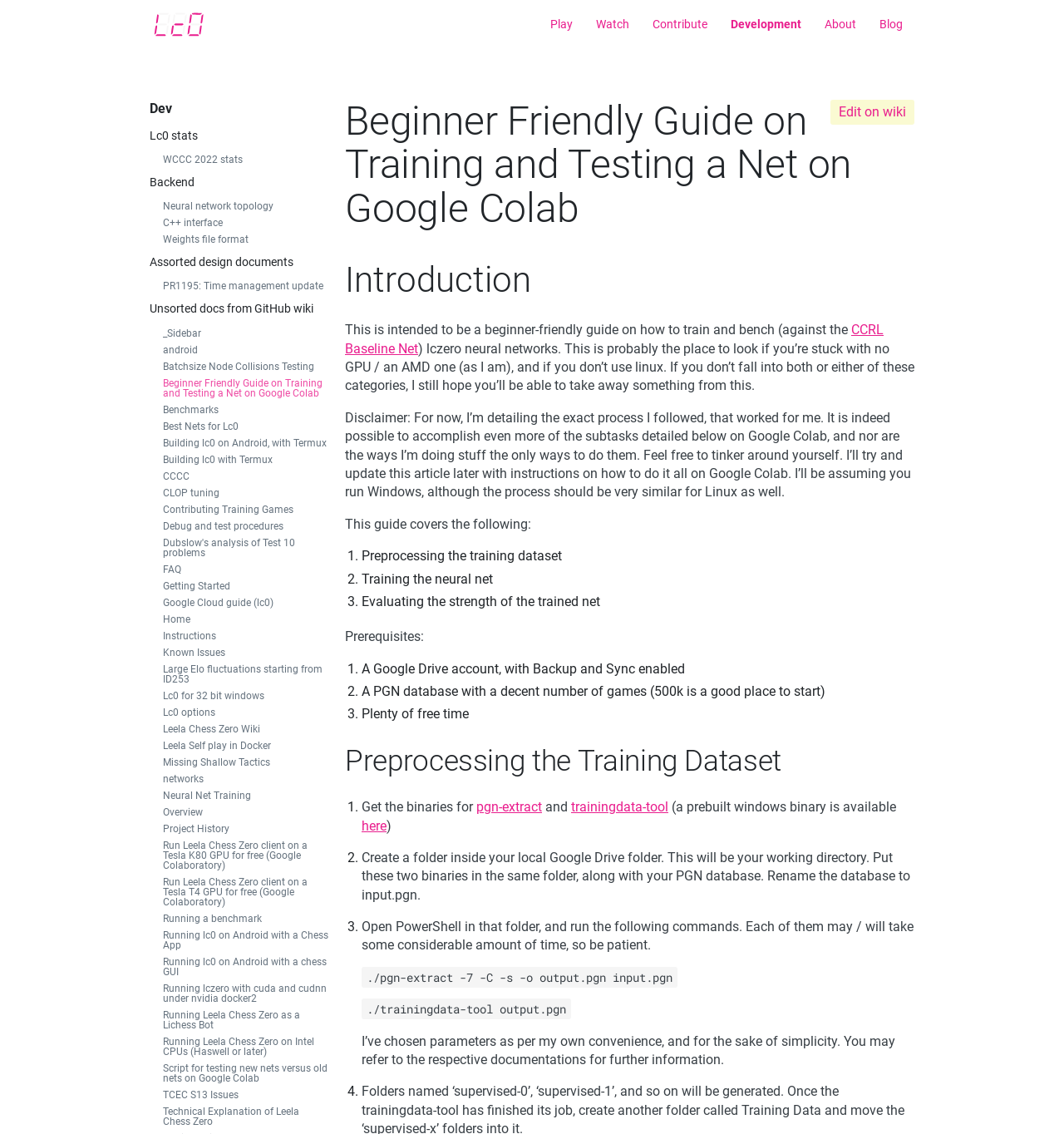What is the first step in the guide? From the image, respond with a single word or brief phrase.

Preprocessing the training dataset